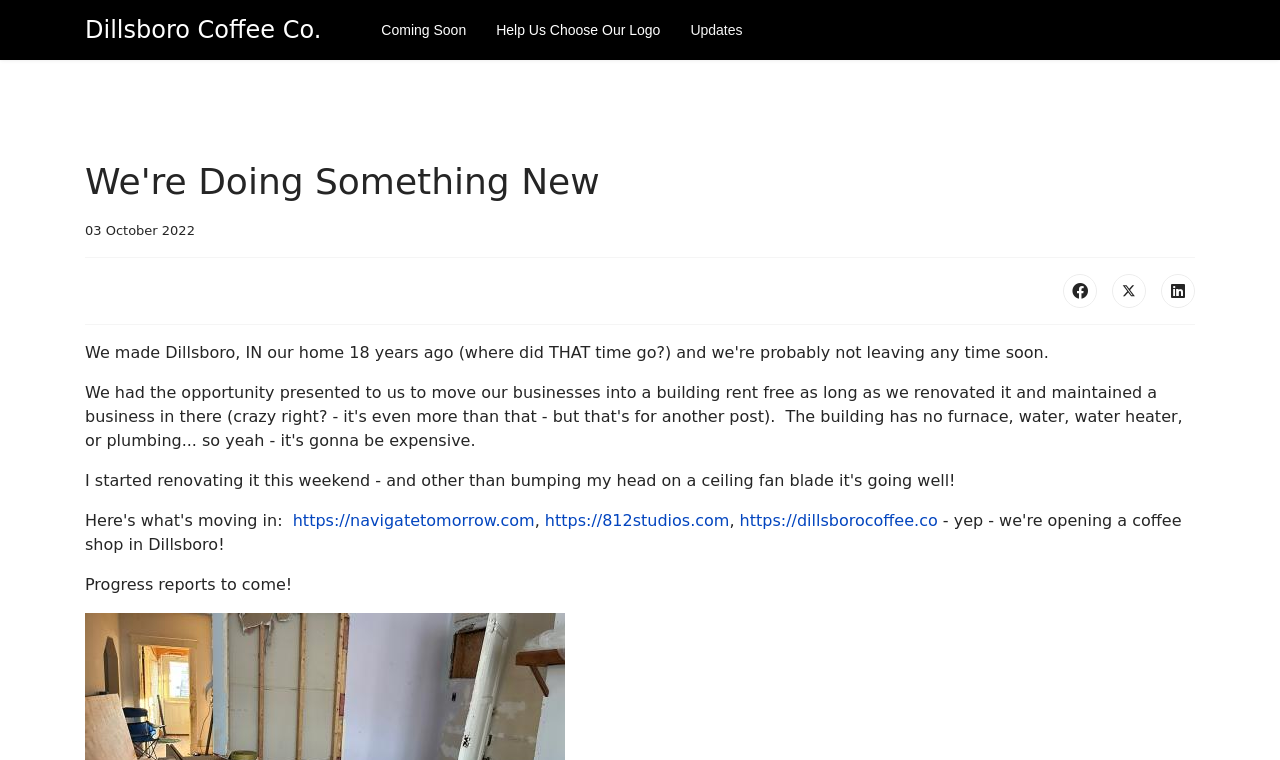Pinpoint the bounding box coordinates of the clickable area needed to execute the instruction: "Visit https://dillsborocoffee.co". The coordinates should be specified as four float numbers between 0 and 1, i.e., [left, top, right, bottom].

[0.578, 0.672, 0.733, 0.697]